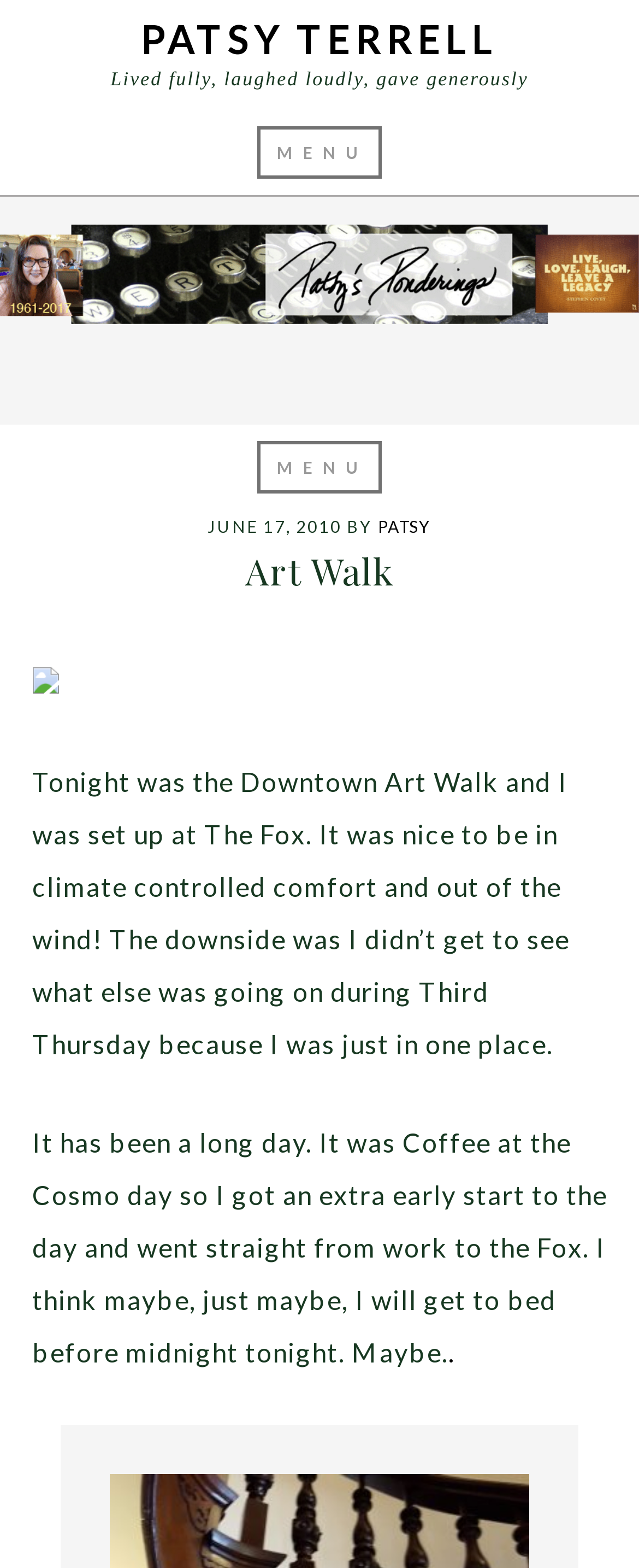What event is the author participating in?
Using the details shown in the screenshot, provide a comprehensive answer to the question.

The event is mentioned in the header section as 'Art Walk', and also in the text 'Tonight was the Downtown Art Walk and I was set up at The Fox.' which describes the author's experience.